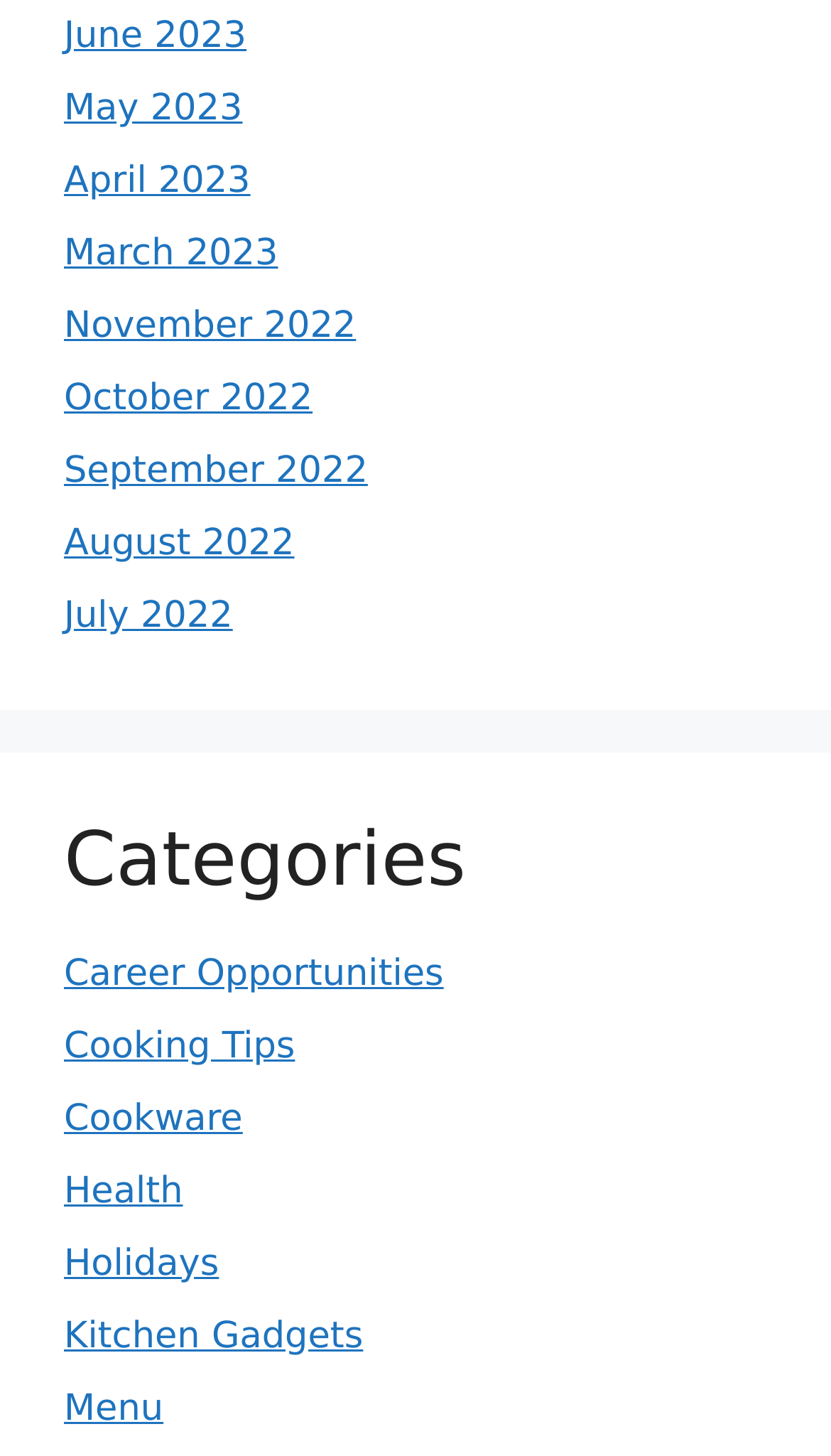Please find the bounding box coordinates of the element that needs to be clicked to perform the following instruction: "go to Menu". The bounding box coordinates should be four float numbers between 0 and 1, represented as [left, top, right, bottom].

[0.077, 0.953, 0.197, 0.982]